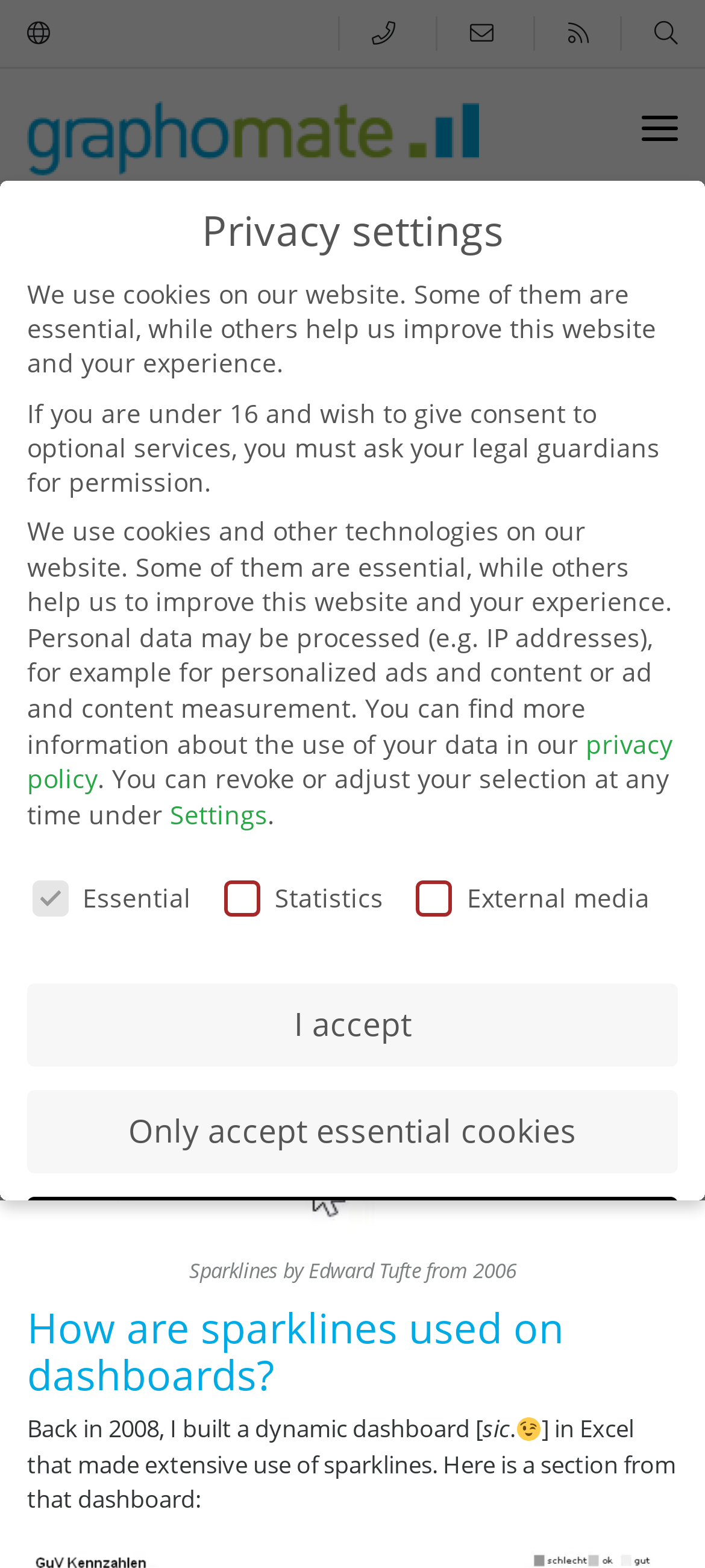What is the author's experience with sparklines?
Refer to the image and offer an in-depth and detailed answer to the question.

The author of the webpage has been a big fan of sparklines for over 15 years and has built a dynamic dashboard that made extensive use of sparklines.